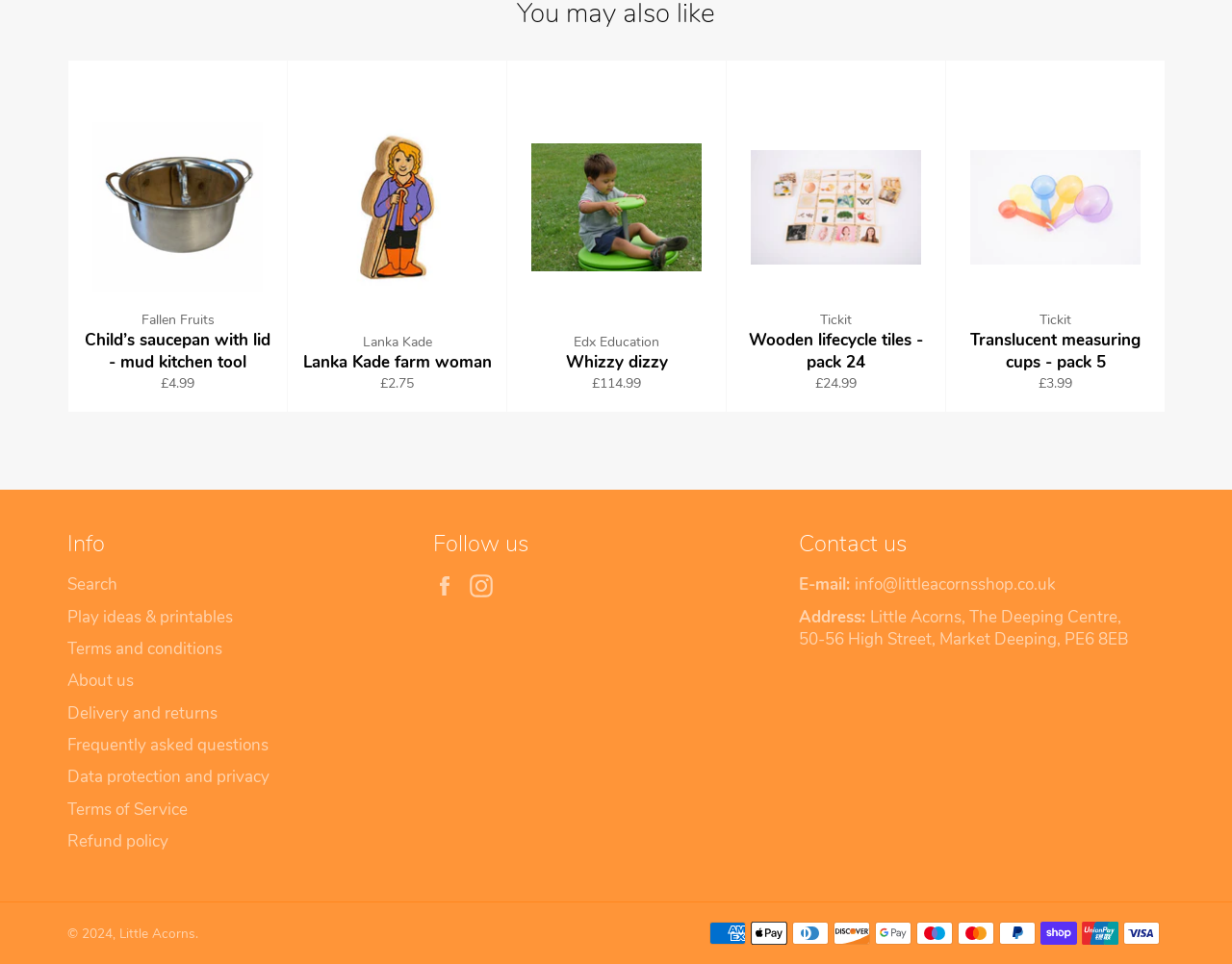Find the bounding box coordinates of the element you need to click on to perform this action: 'View Child’s saucepan with lid product'. The coordinates should be represented by four float values between 0 and 1, in the format [left, top, right, bottom].

[0.055, 0.063, 0.233, 0.428]